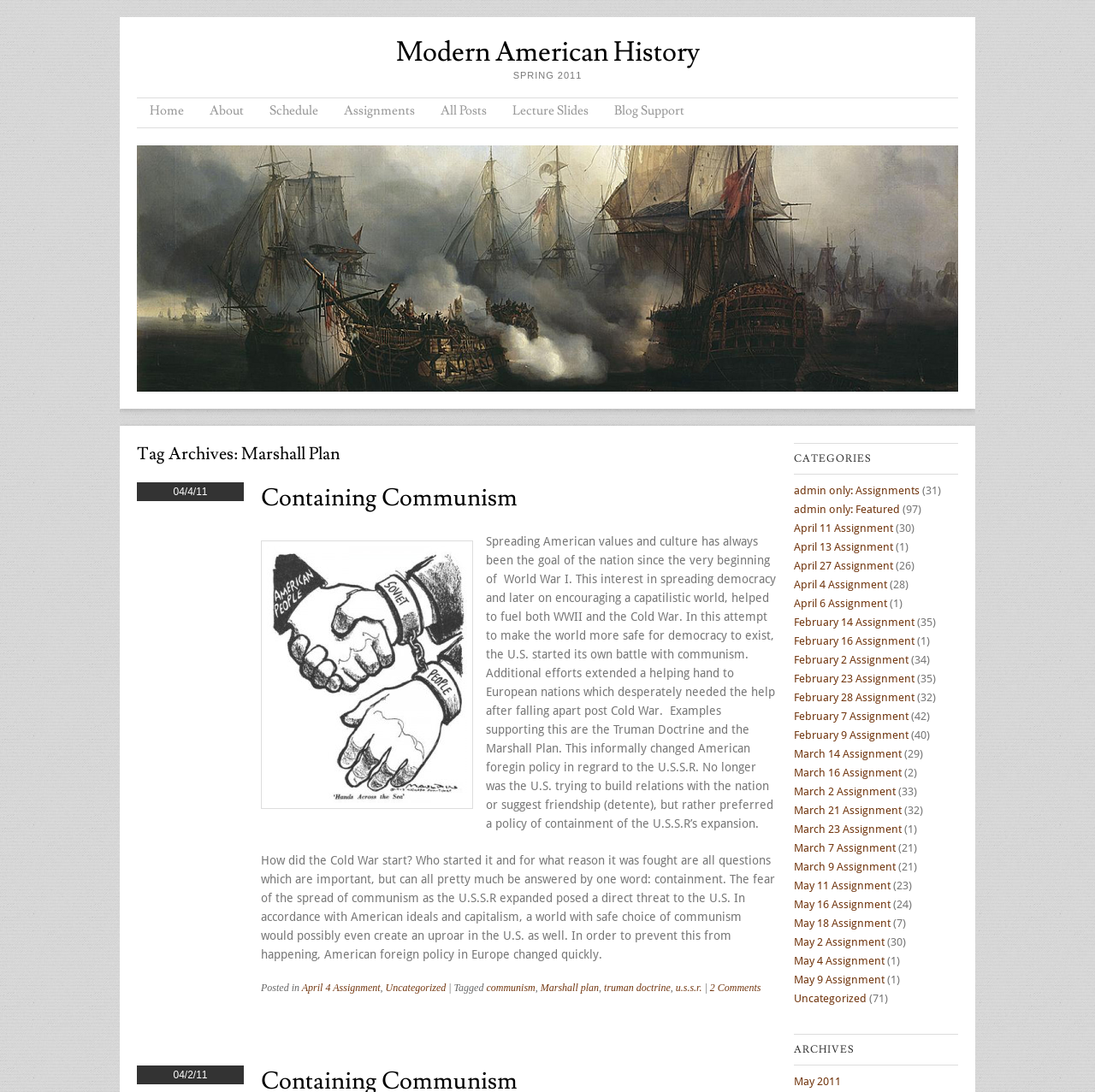Using the description: "Contact Us", identify the bounding box of the corresponding UI element in the screenshot.

None